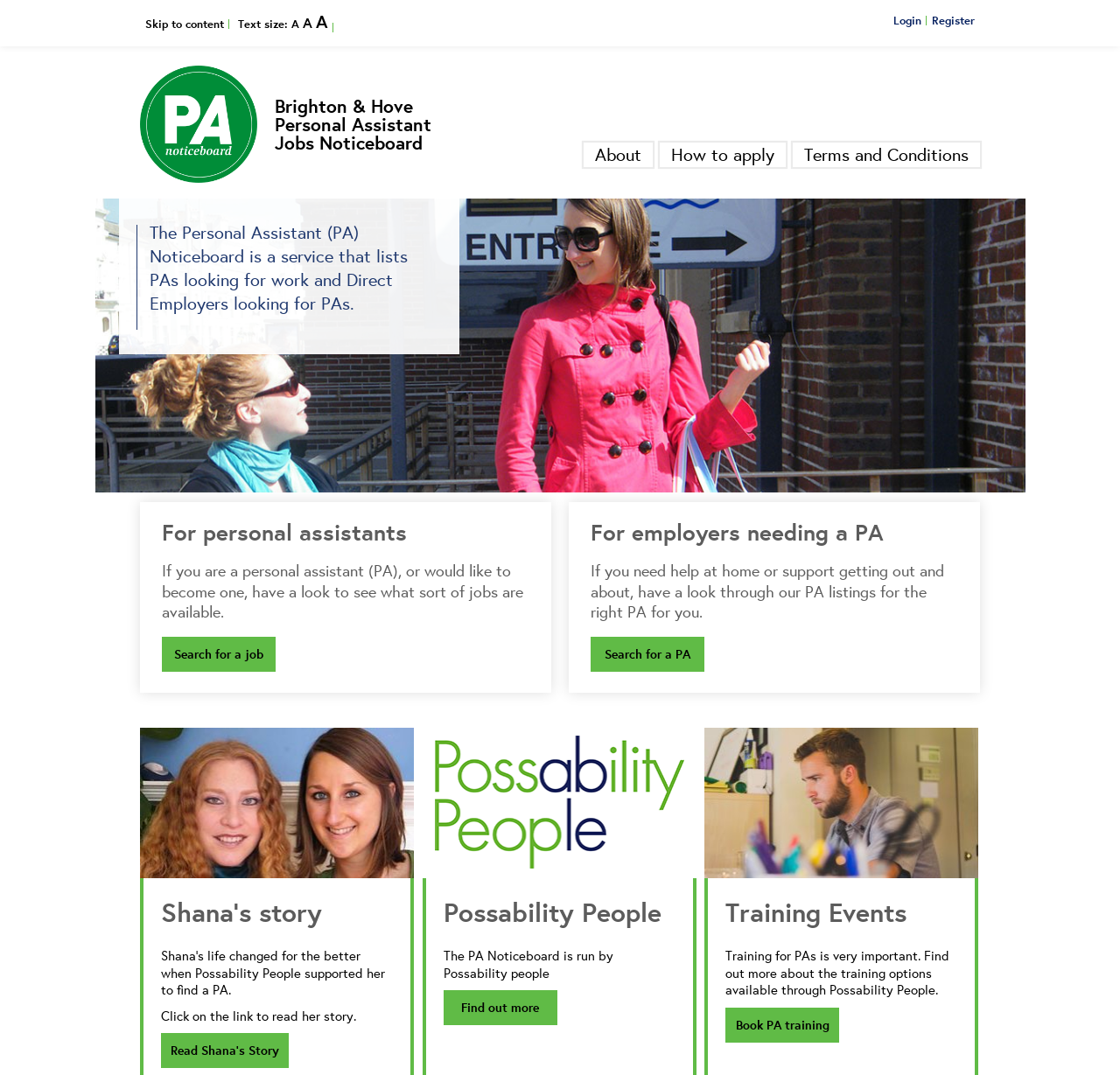What is the purpose of the PA Noticeboard?
Based on the visual content, answer with a single word or a brief phrase.

List PAs and employers